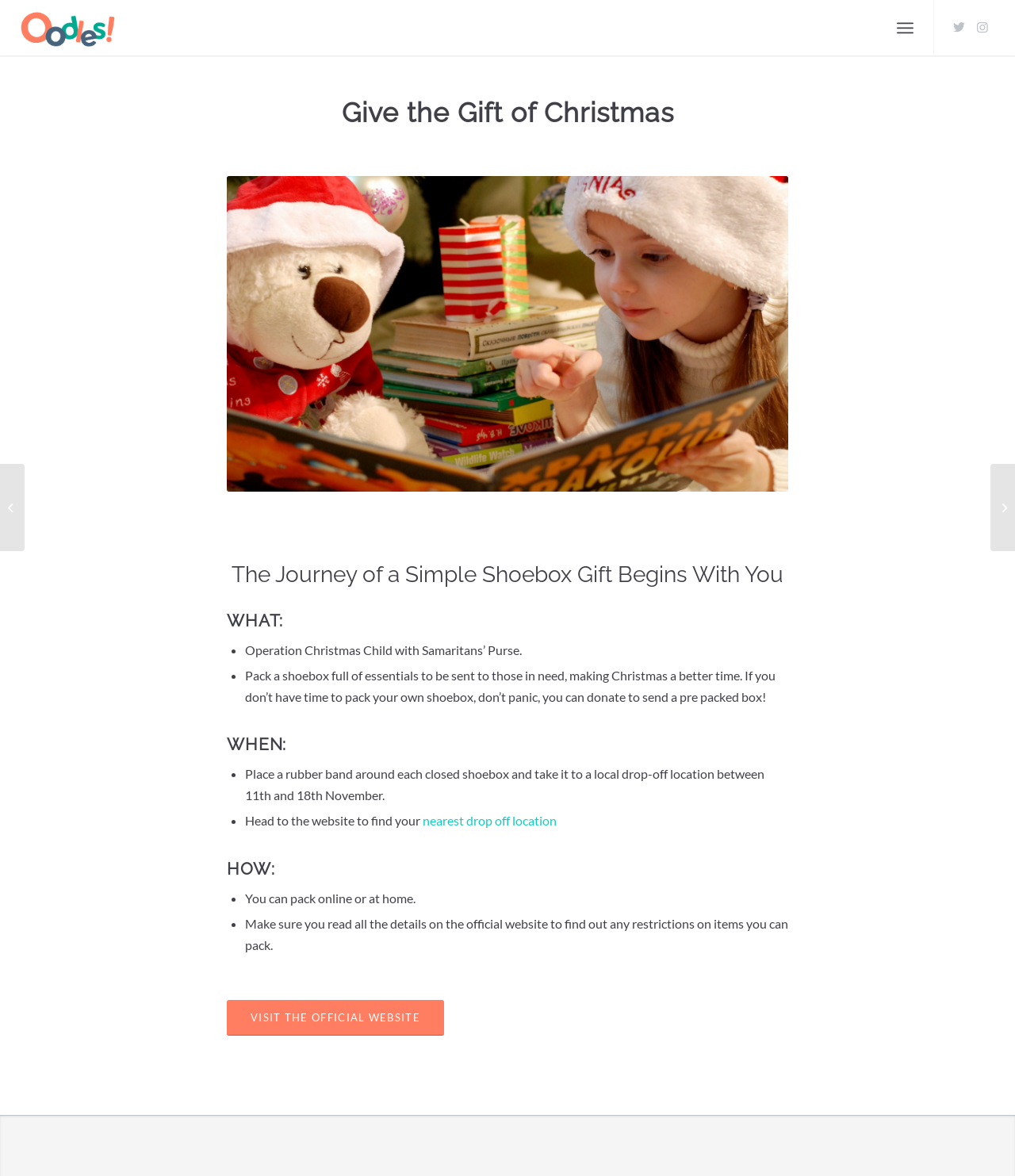Analyze the image and deliver a detailed answer to the question: What organization is involved in Operation Christmas Child?

The webpage mentions that Operation Christmas Child is with Samaritans' Purse, as stated in the text 'Operation Christmas Child with Samaritans’ Purse.'